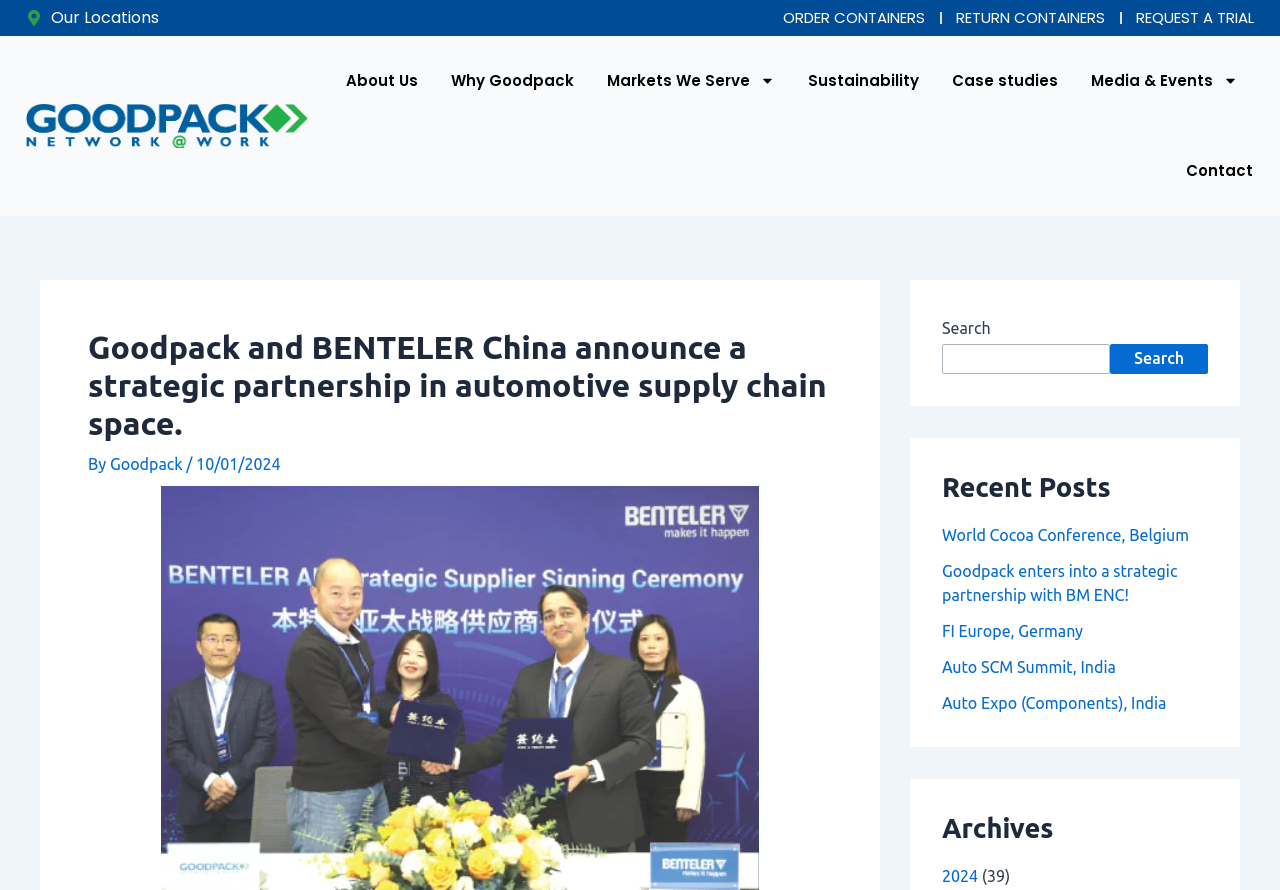Locate the bounding box coordinates of the region to be clicked to comply with the following instruction: "Learn about Sustainability". The coordinates must be four float numbers between 0 and 1, in the form [left, top, right, bottom].

[0.63, 0.04, 0.719, 0.141]